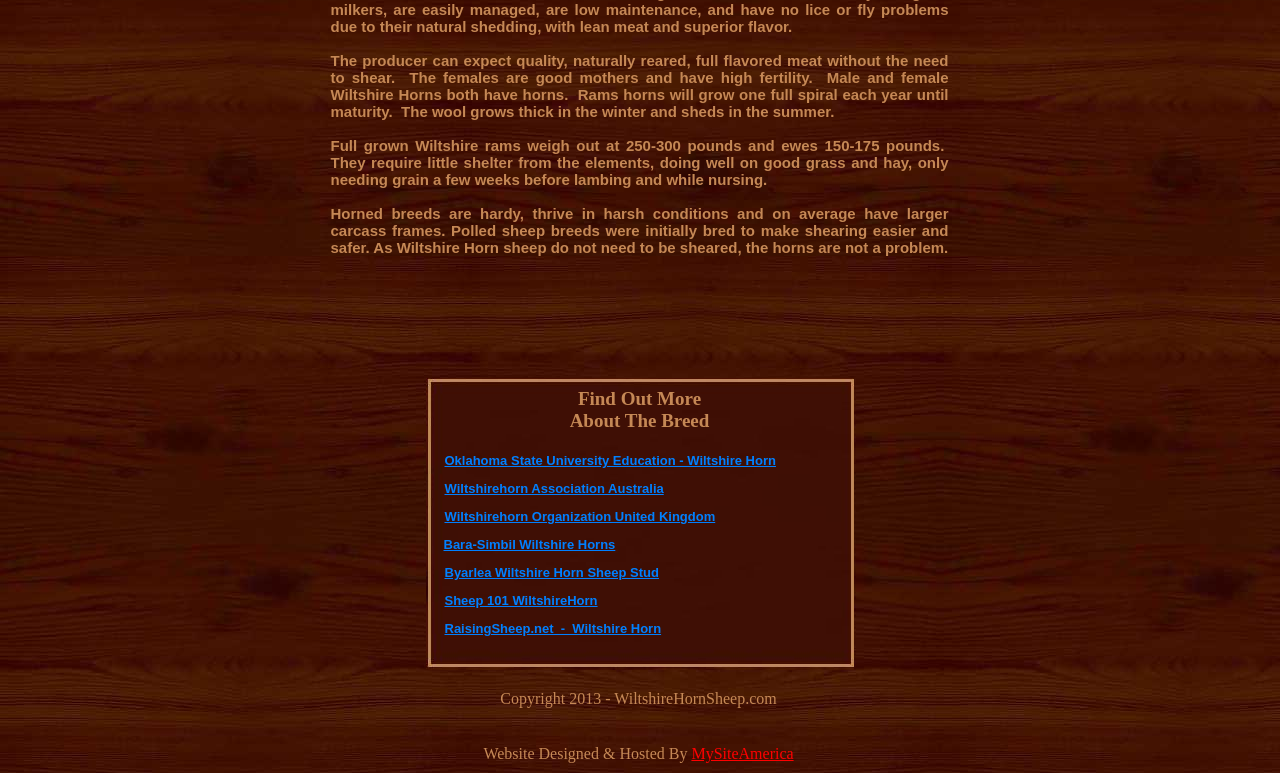Identify the bounding box for the UI element that is described as follows: "Bara-Simbil Wiltshire Horns".

[0.346, 0.695, 0.481, 0.714]